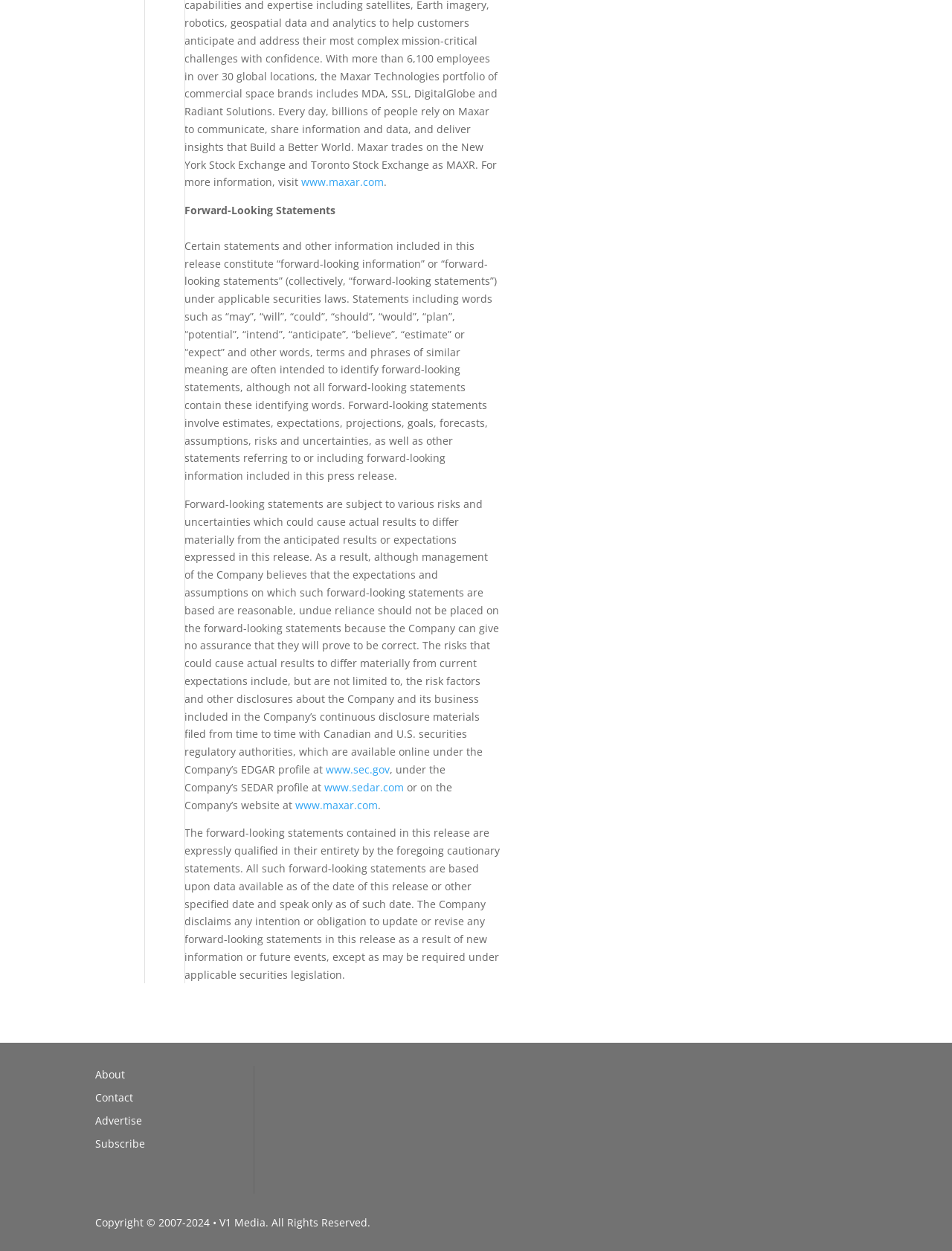Highlight the bounding box coordinates of the region I should click on to meet the following instruction: "Go to SEC website".

[0.342, 0.609, 0.409, 0.621]